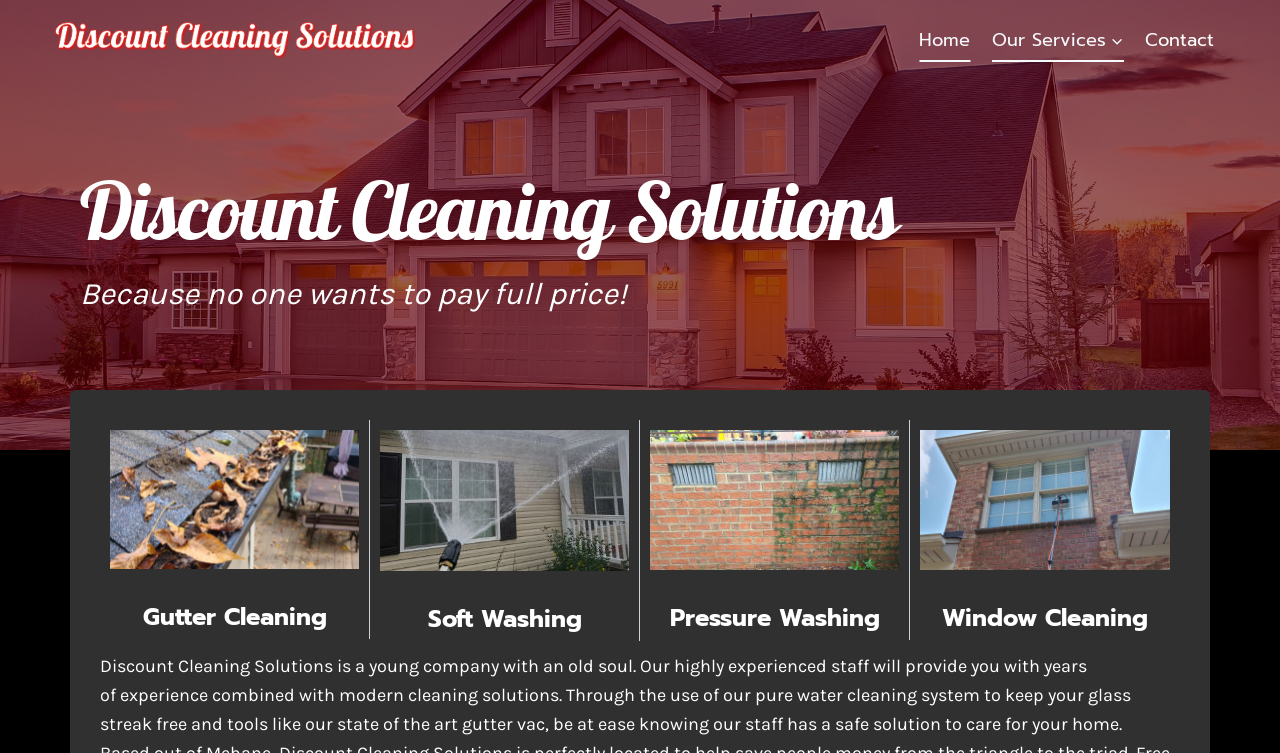Show the bounding box coordinates for the HTML element as described: "Contact".

[0.886, 0.024, 0.957, 0.082]